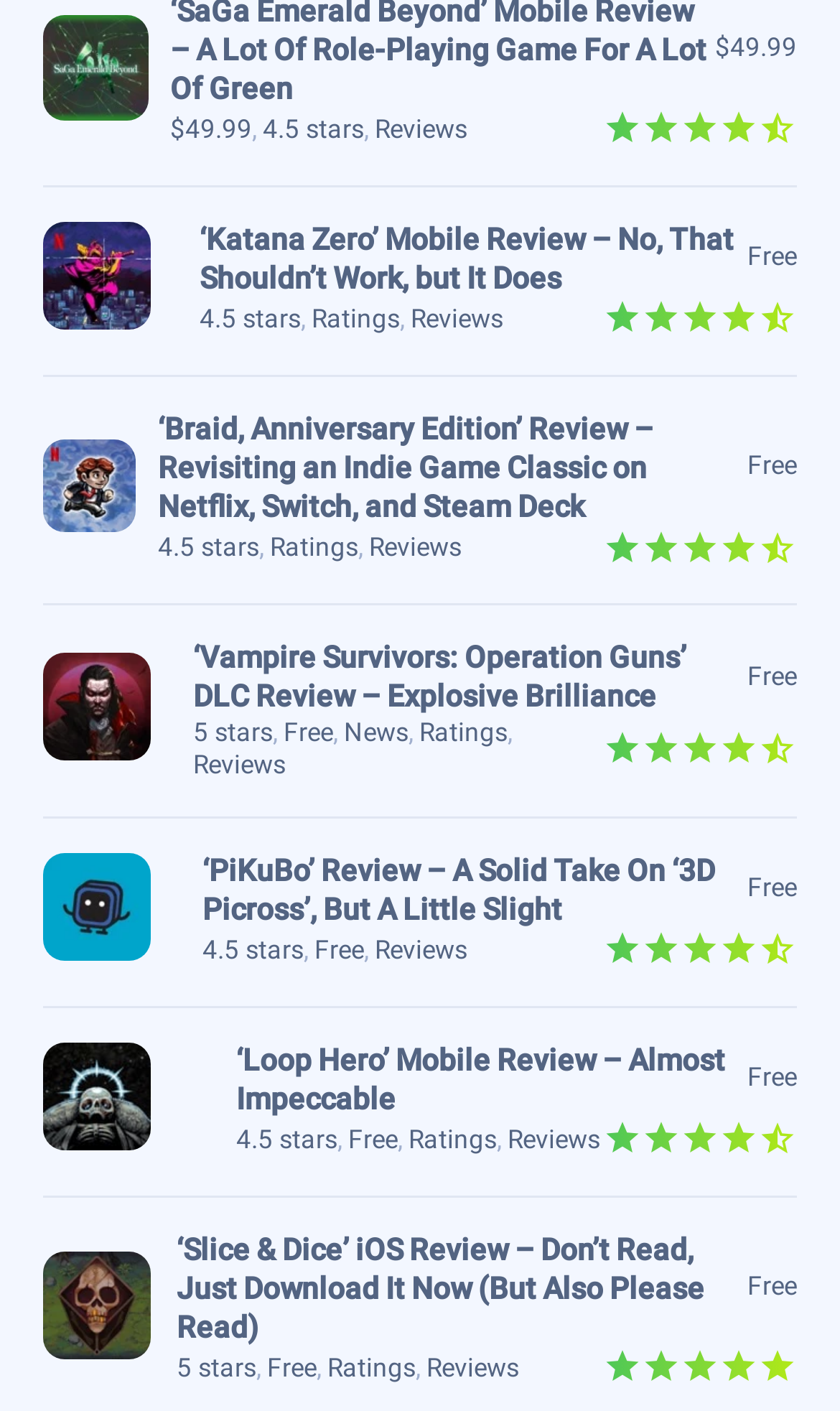Please locate the bounding box coordinates of the element that should be clicked to complete the given instruction: "View 'Katana Zero' Mobile Review".

[0.238, 0.157, 0.874, 0.209]